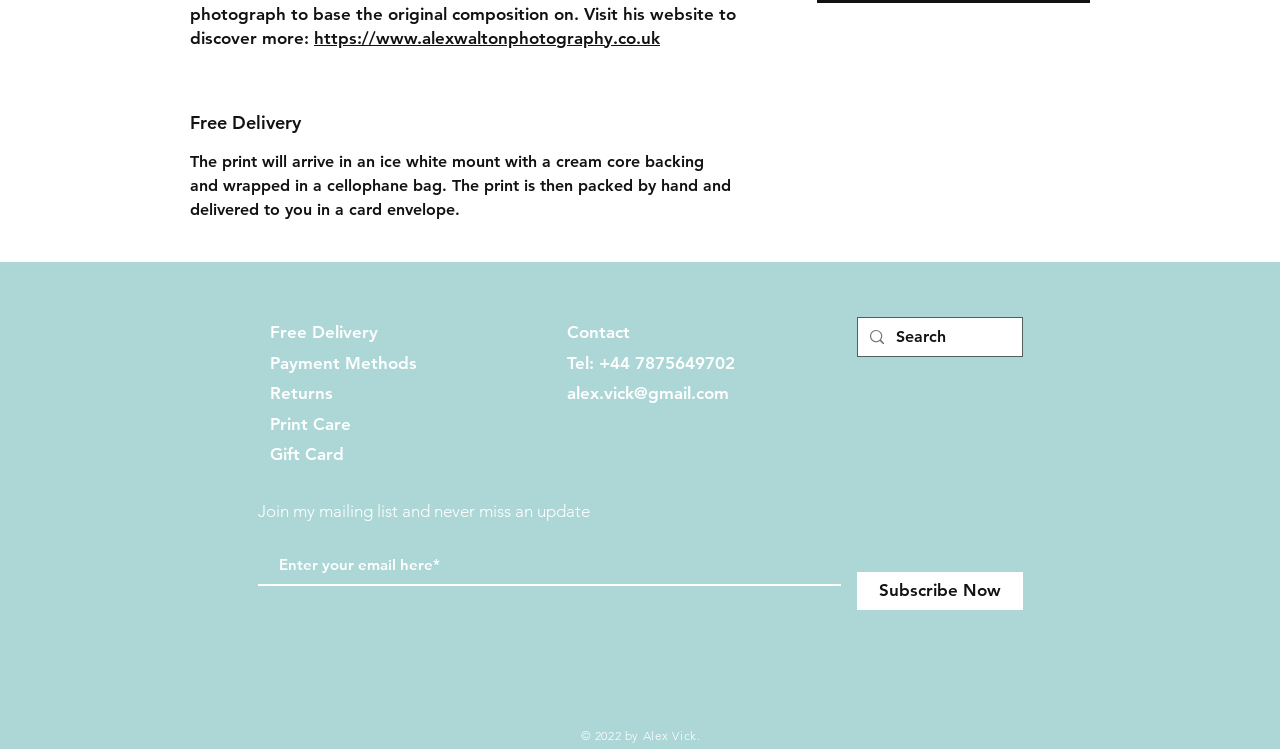Determine the bounding box coordinates for the area you should click to complete the following instruction: "Click on the 'Free Delivery' link".

[0.148, 0.147, 0.576, 0.2]